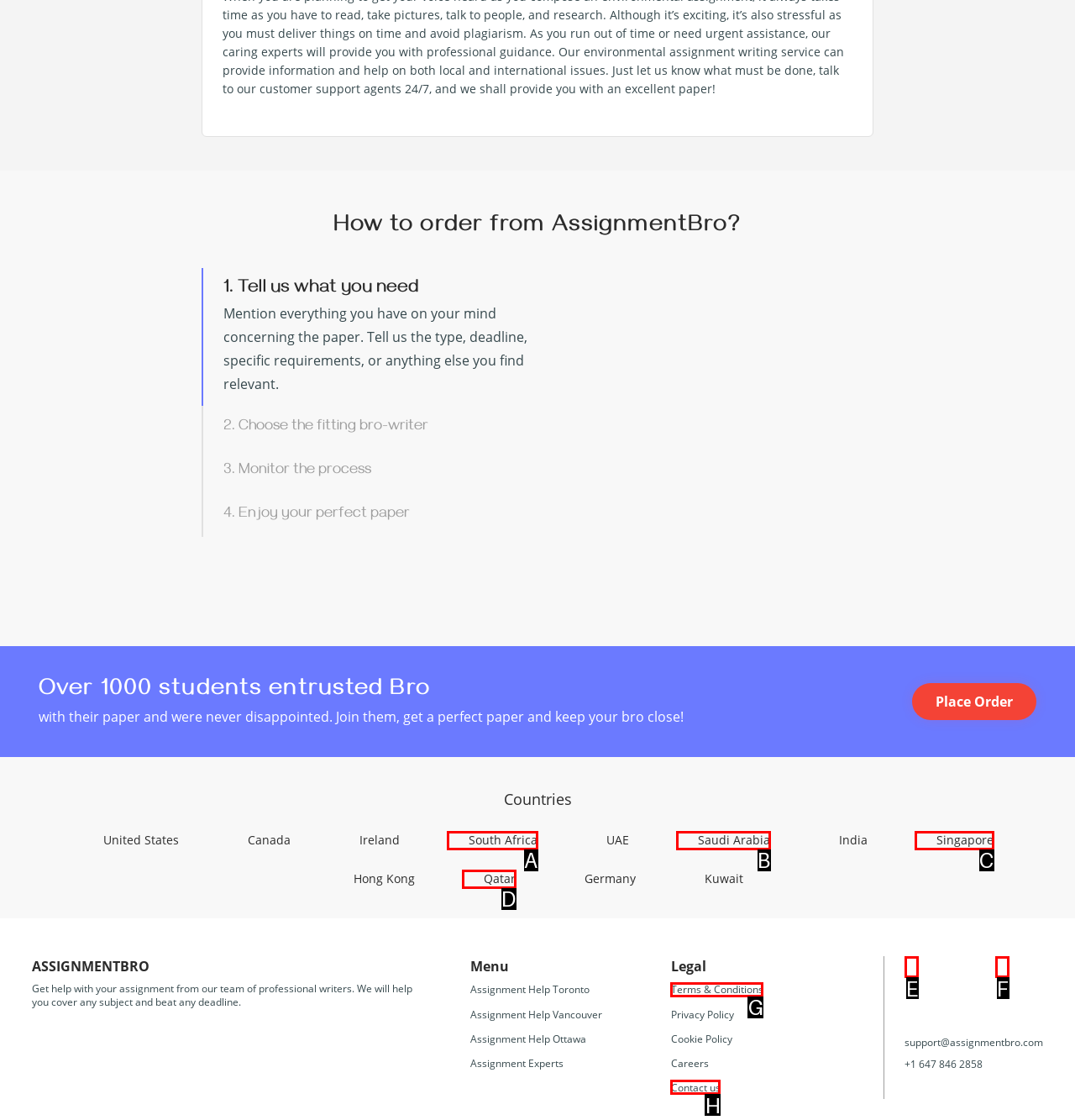Determine which HTML element to click on in order to complete the action: View terms and conditions.
Reply with the letter of the selected option.

G